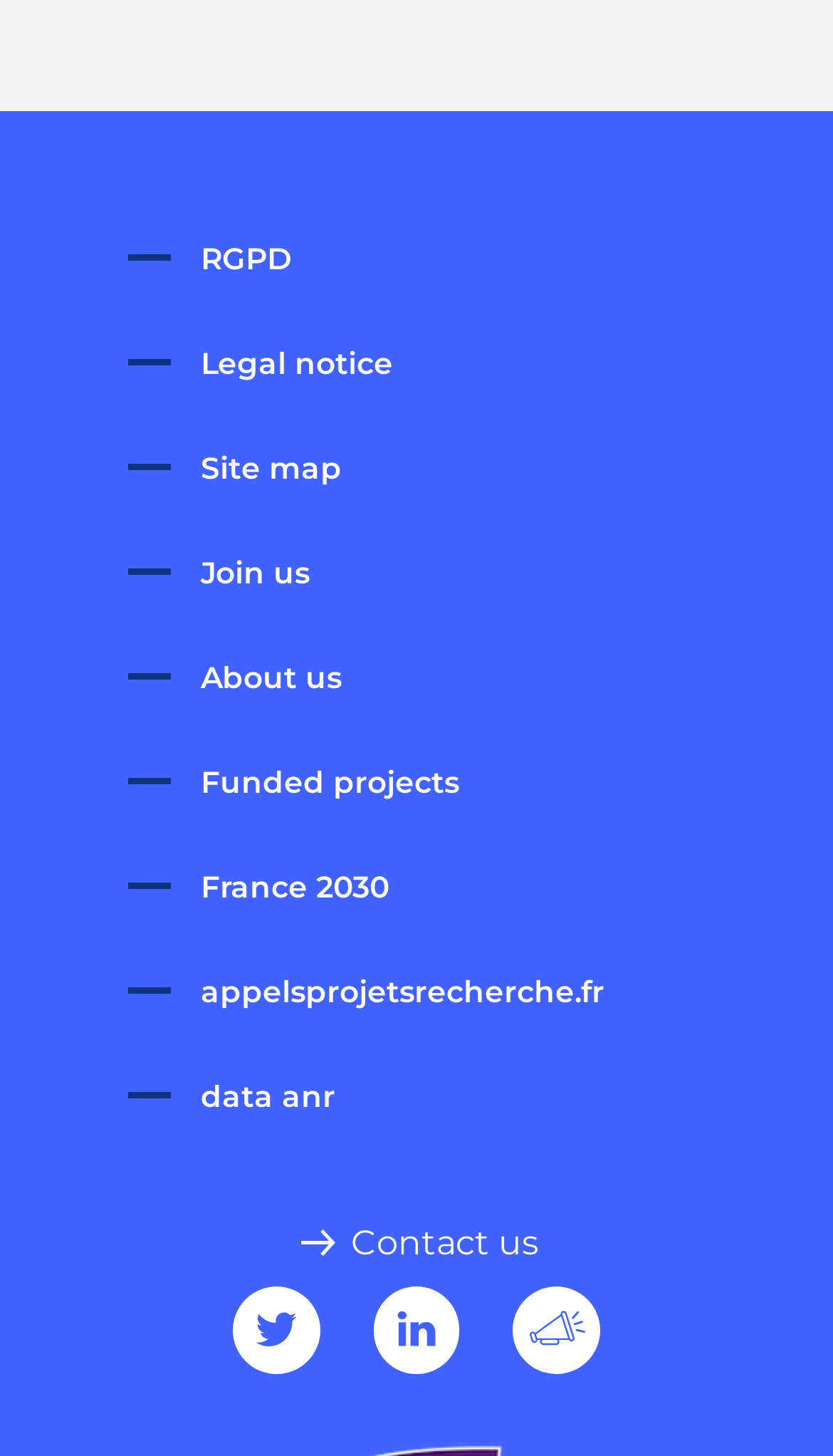Look at the image and write a detailed answer to the question: 
Is there a 'Join us' link in the footer?

I searched the footer section of the webpage and found a link named 'Join us', which suggests that the website provides an opportunity for users to join or participate in some way.